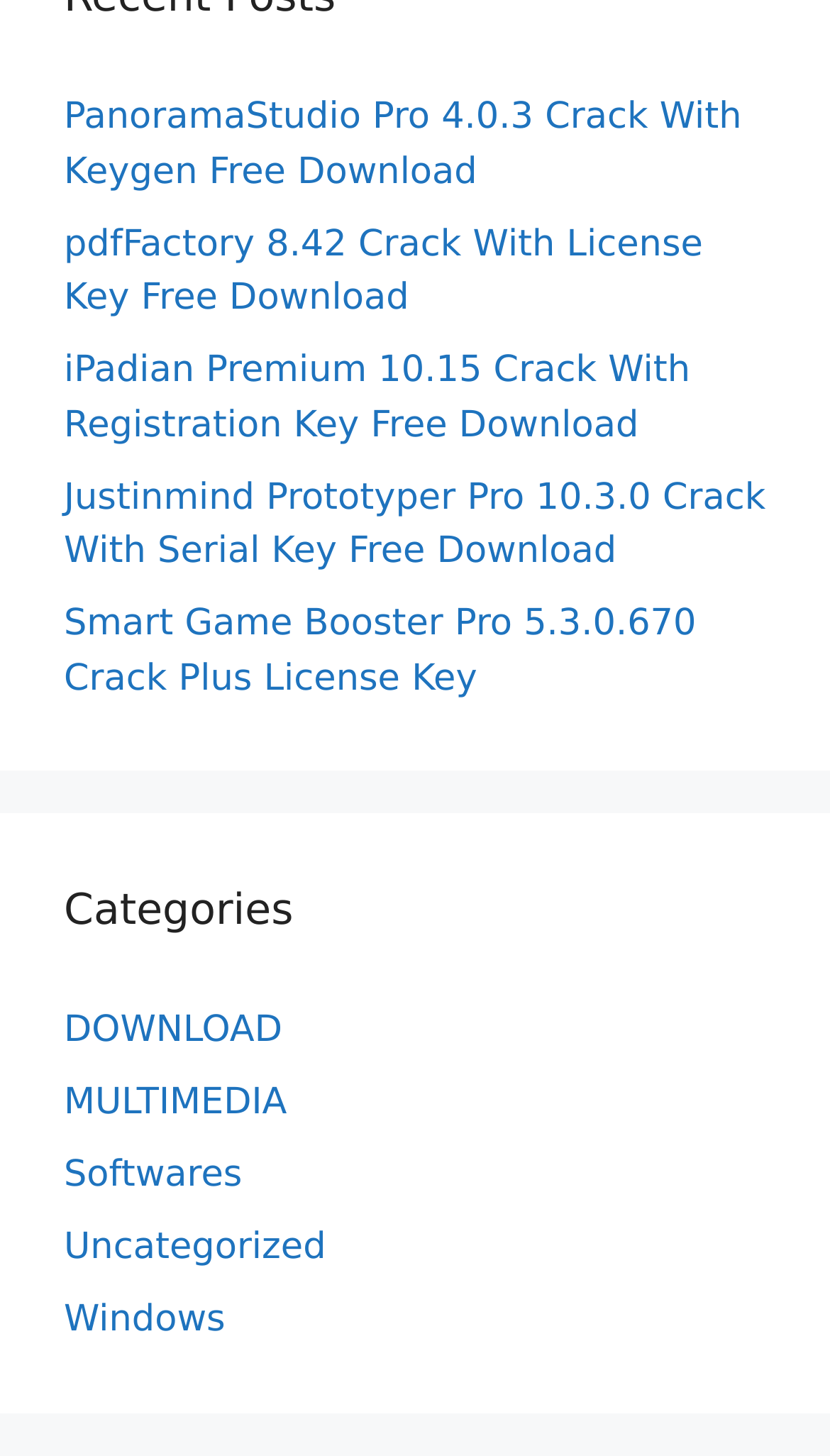Please identify the bounding box coordinates of the area that needs to be clicked to follow this instruction: "download Justinmind Prototyper Pro 10.3.0 Crack With Serial Key".

[0.077, 0.327, 0.923, 0.393]